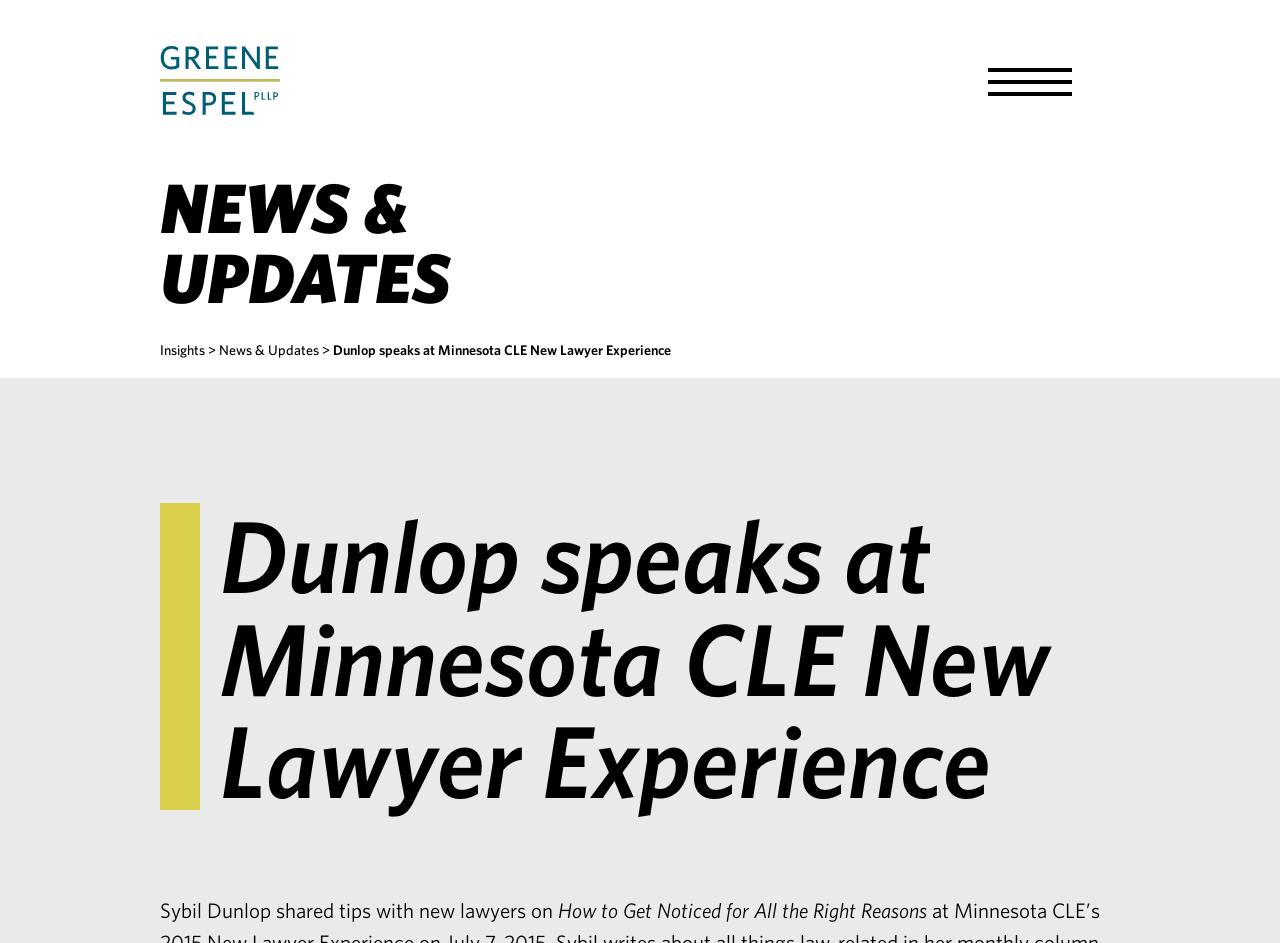Given the element description "Insights", identify the bounding box of the corresponding UI element.

[0.125, 0.363, 0.16, 0.38]